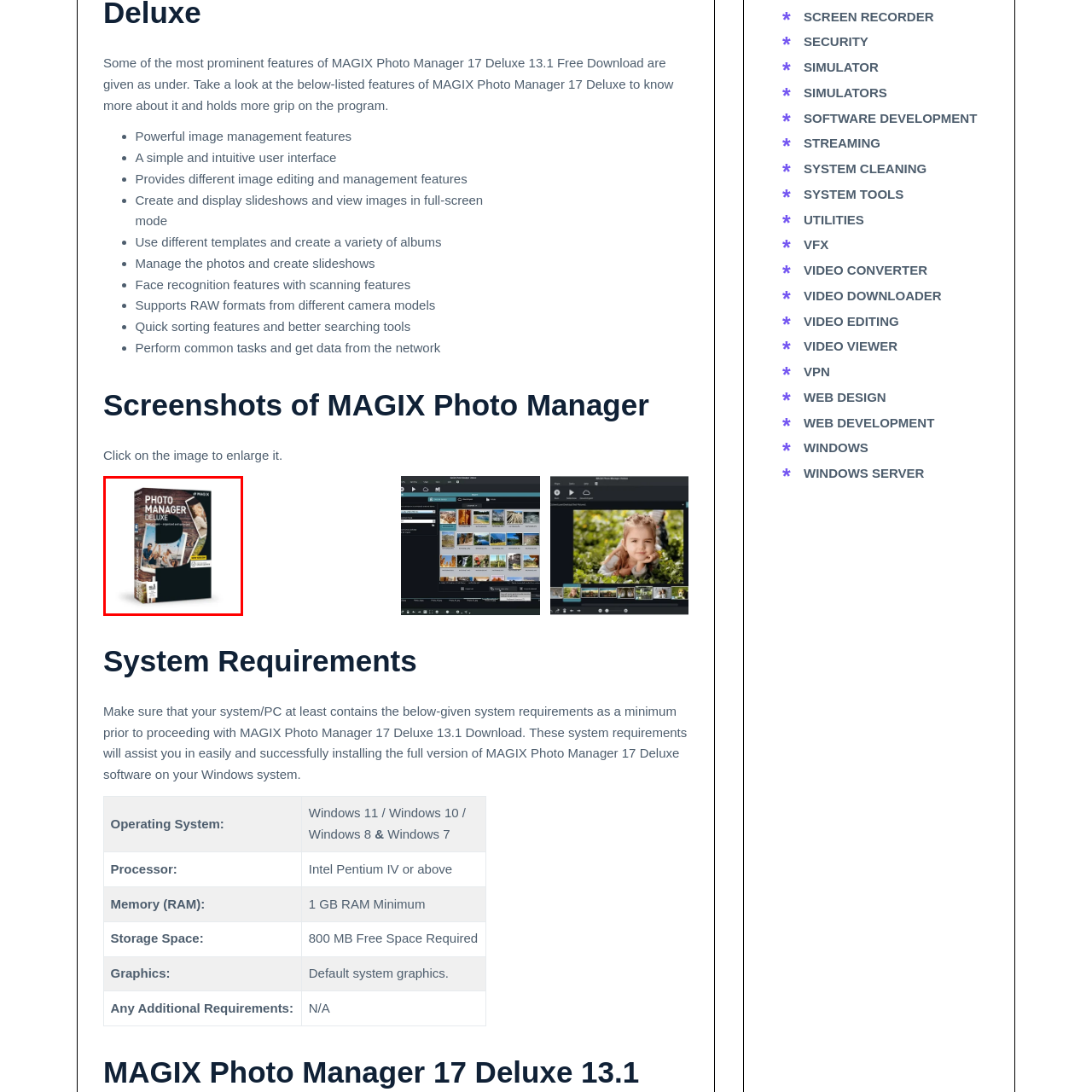Direct your attention to the section outlined in red and answer the following question with a single word or brief phrase: 
What is the aesthetic of the design?

Modern